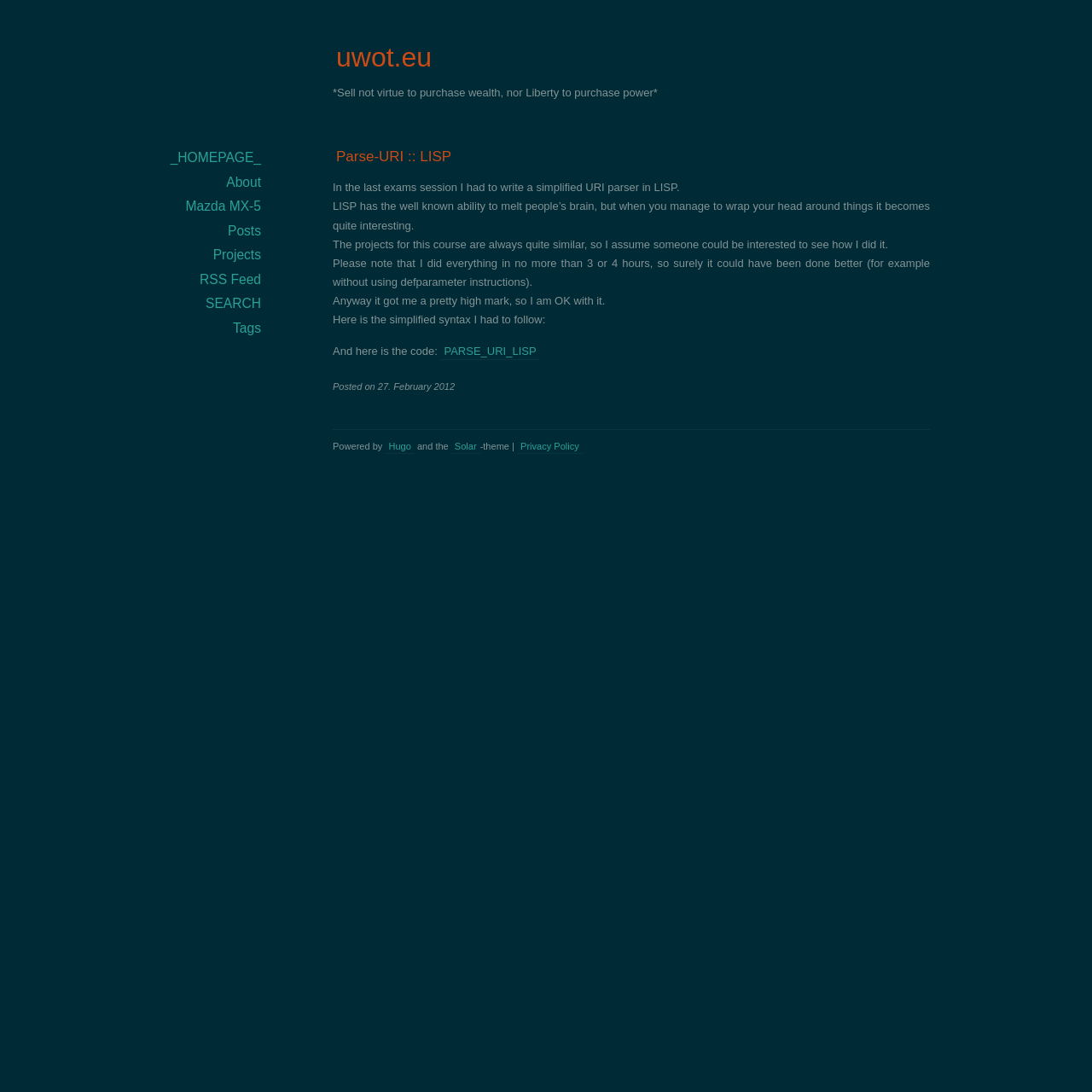What is the topic of the article?
Craft a detailed and extensive response to the question.

The topic of the article can be determined by reading the heading element within the article section, which reads 'Parse-URI :: LISP'. This heading is also a link, indicating that it is the title of the article.